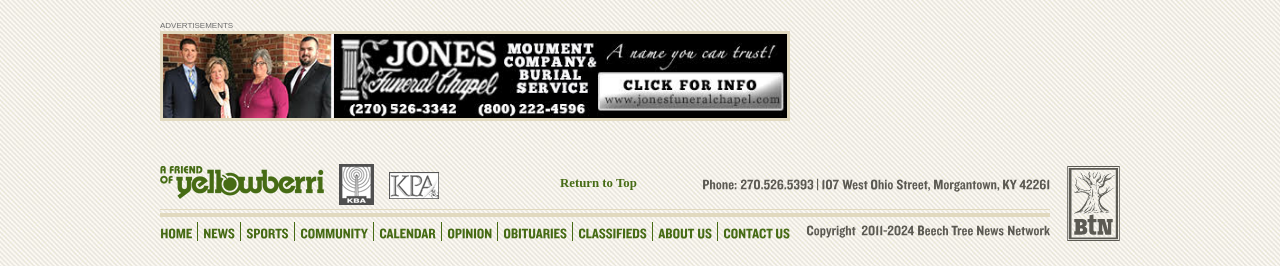How many main navigation links are there?
Refer to the screenshot and answer in one word or phrase.

9